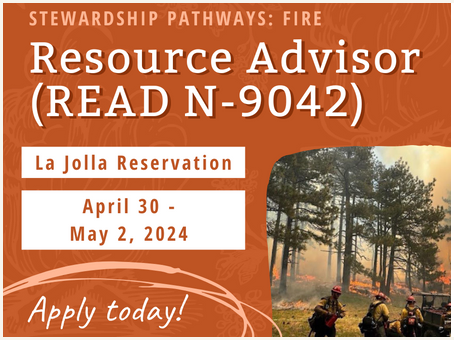Analyze the image and provide a detailed answer to the question: What is the location of the training course?

The caption specifies the location of the event as 'La Jolla Reservation', which is mentioned in the details section of the image.